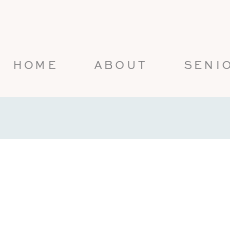Describe the image with as much detail as possible.

This image features the header navigation bar from a website, prominently displaying links for "HOME," "ABOUT," and "SENIORS." The design is minimalistic, featuring a soft color palette that contrasts a light background with dark text. This layout provides visitors with easy access to essential sections of the site, aiming to enhance user experience by facilitating navigation. The overall aesthetic suggests an emphasis on elegance and simplicity, which aligns with the themes of photography and personal branding.